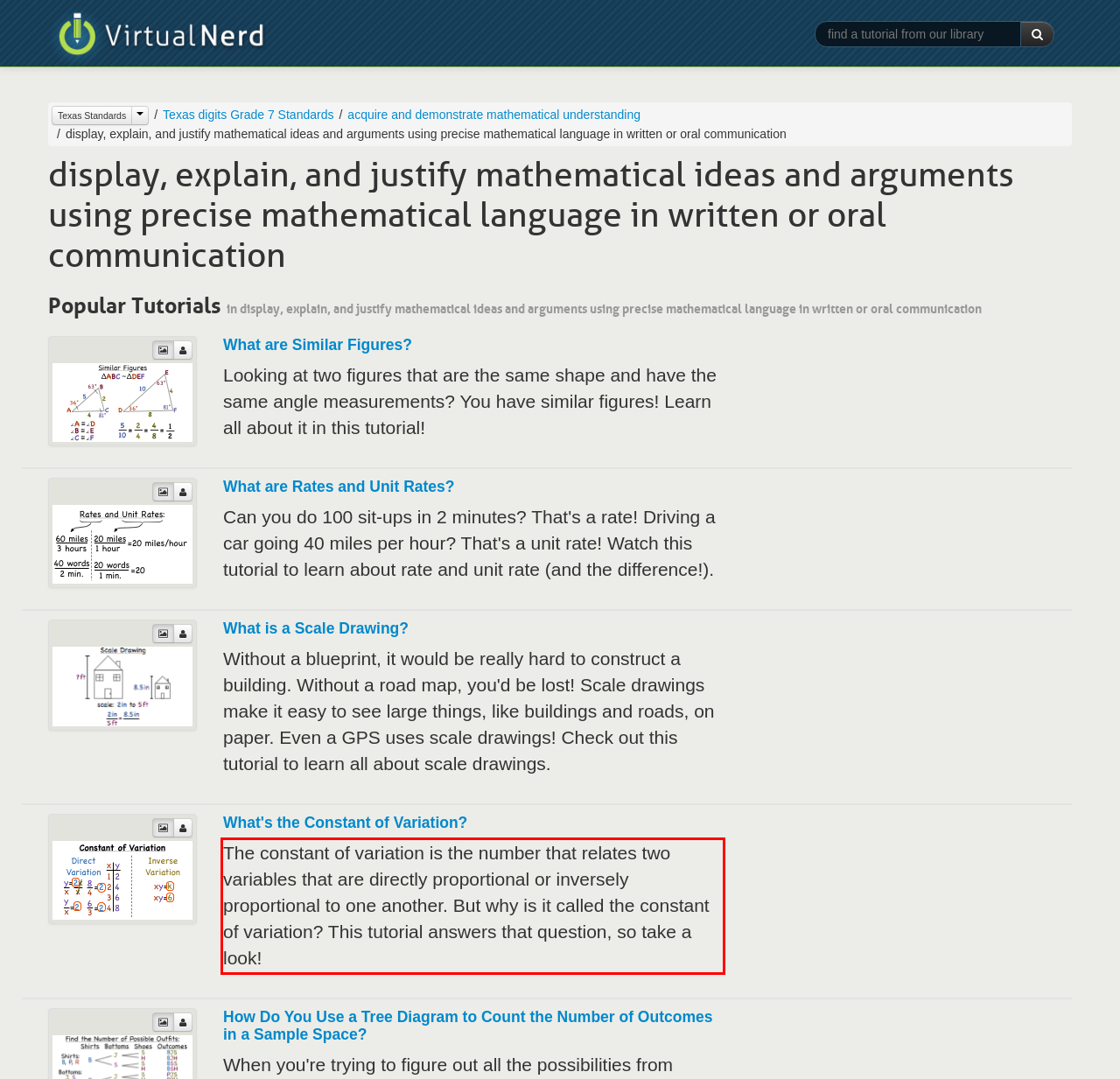With the given screenshot of a webpage, locate the red rectangle bounding box and extract the text content using OCR.

The constant of variation is the number that relates two variables that are directly proportional or inversely proportional to one another. But why is it called the constant of variation? This tutorial answers that question, so take a look!